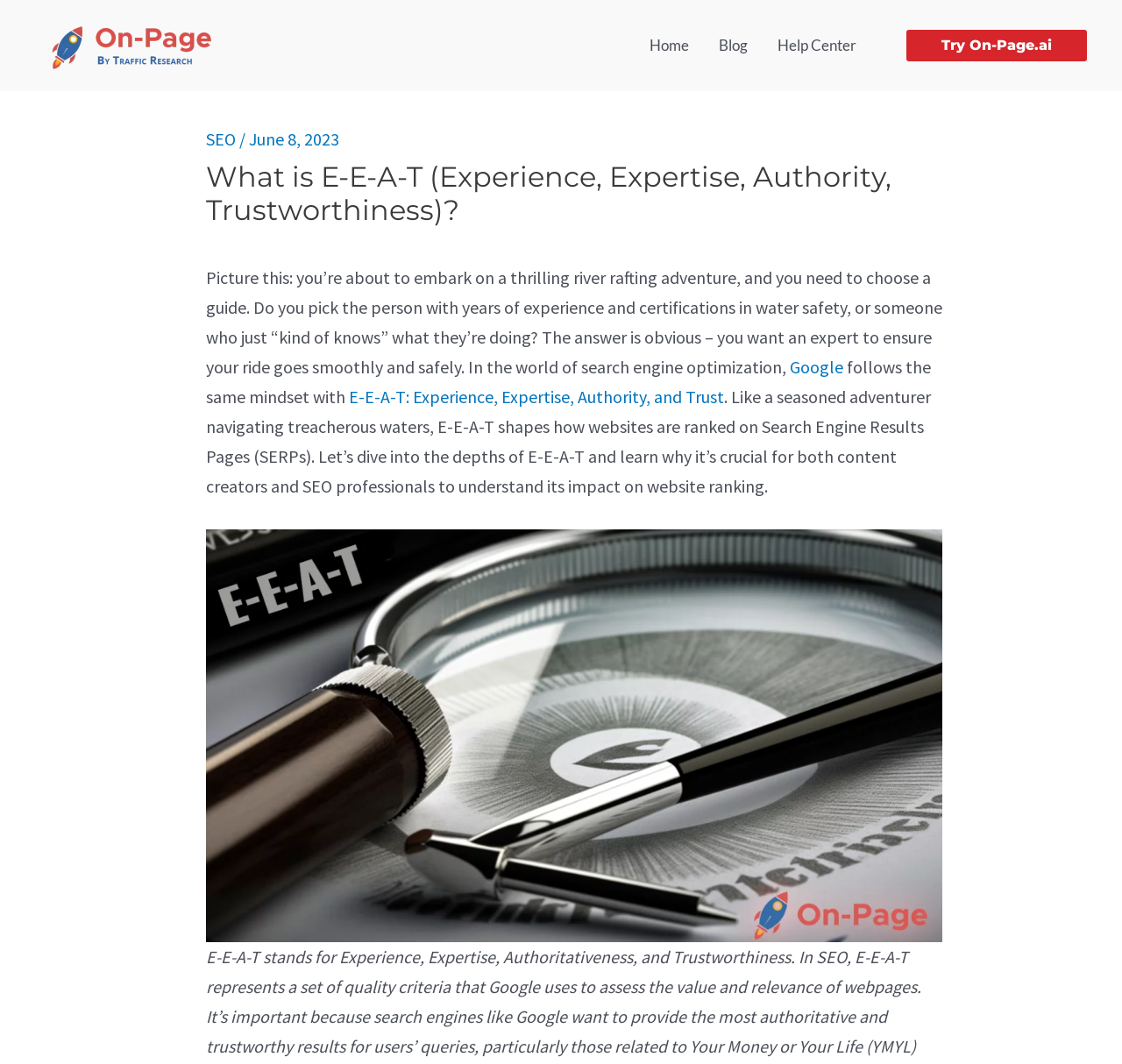Determine the bounding box coordinates for the clickable element required to fulfill the instruction: "Learn about 'SEO'". Provide the coordinates as four float numbers between 0 and 1, i.e., [left, top, right, bottom].

[0.184, 0.12, 0.21, 0.141]